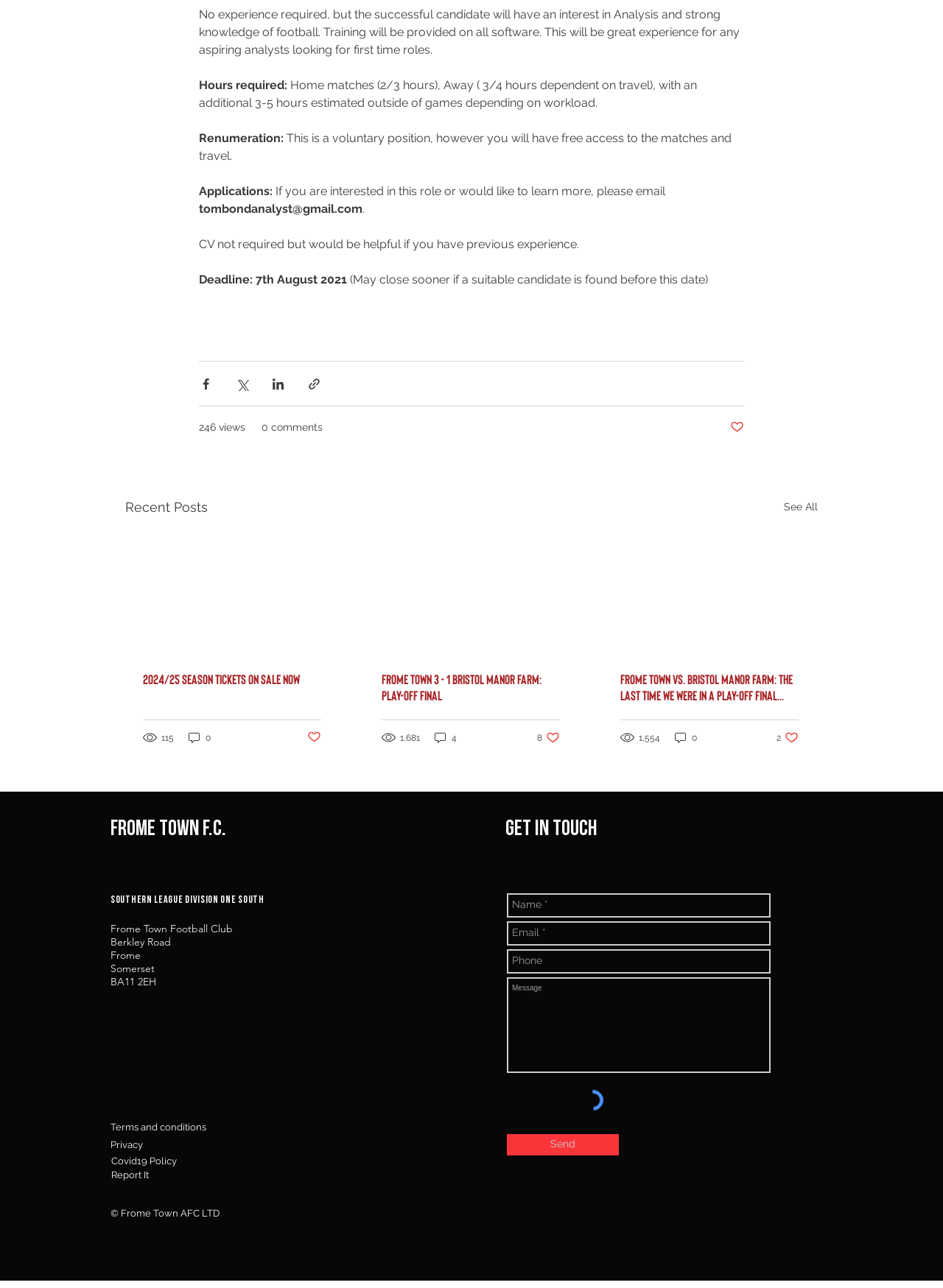Determine the bounding box coordinates of the element that should be clicked to execute the following command: "Get in touch with Frome Town F.C.".

[0.538, 0.693, 0.817, 0.712]